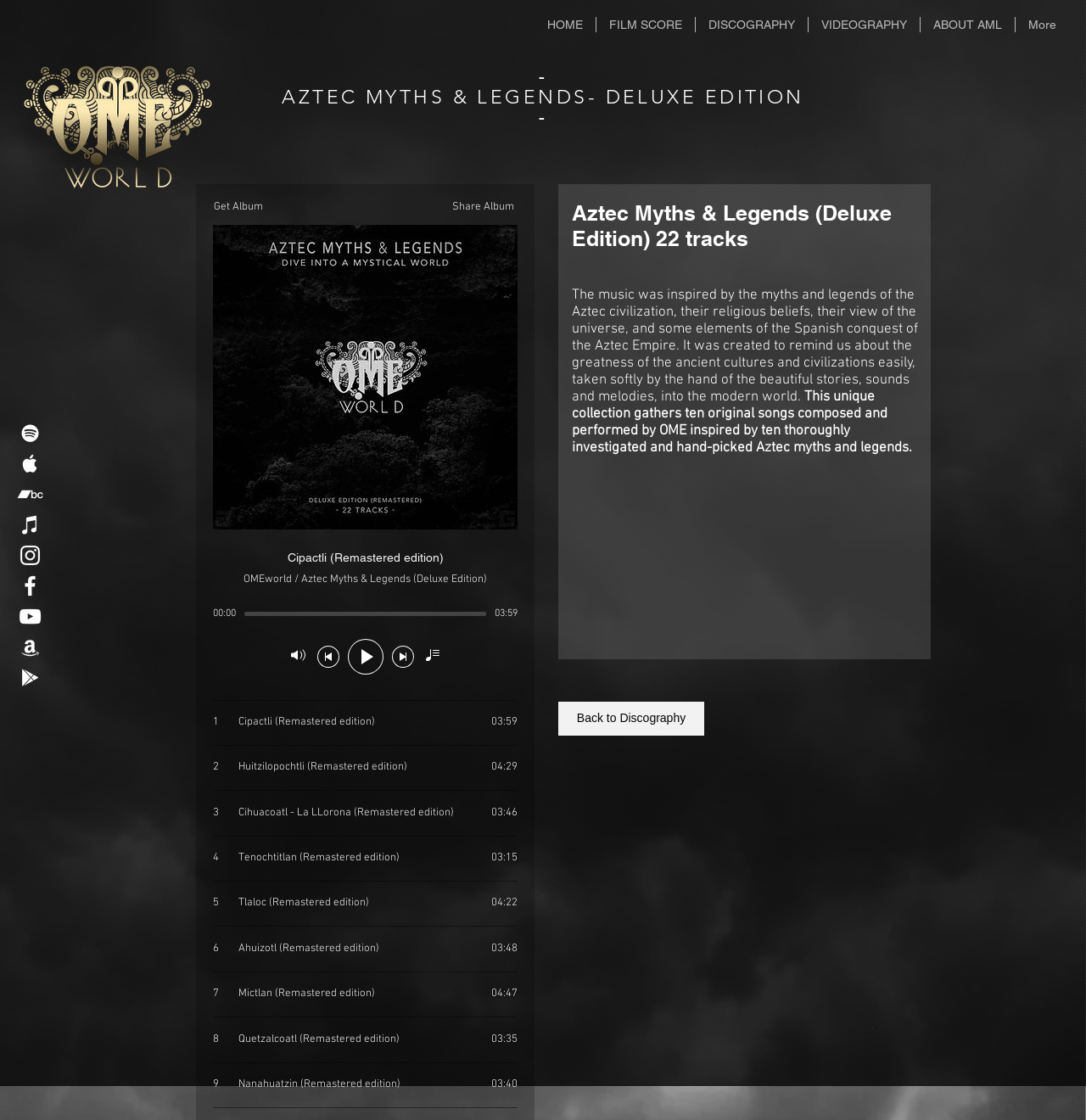How many tracks are in the album?
We need a detailed and exhaustive answer to the question. Please elaborate.

The answer can be found in the heading element with the text 'Aztec Myths & Legends (Deluxe Edition) 22 tracks' which is located in the middle of the webpage.